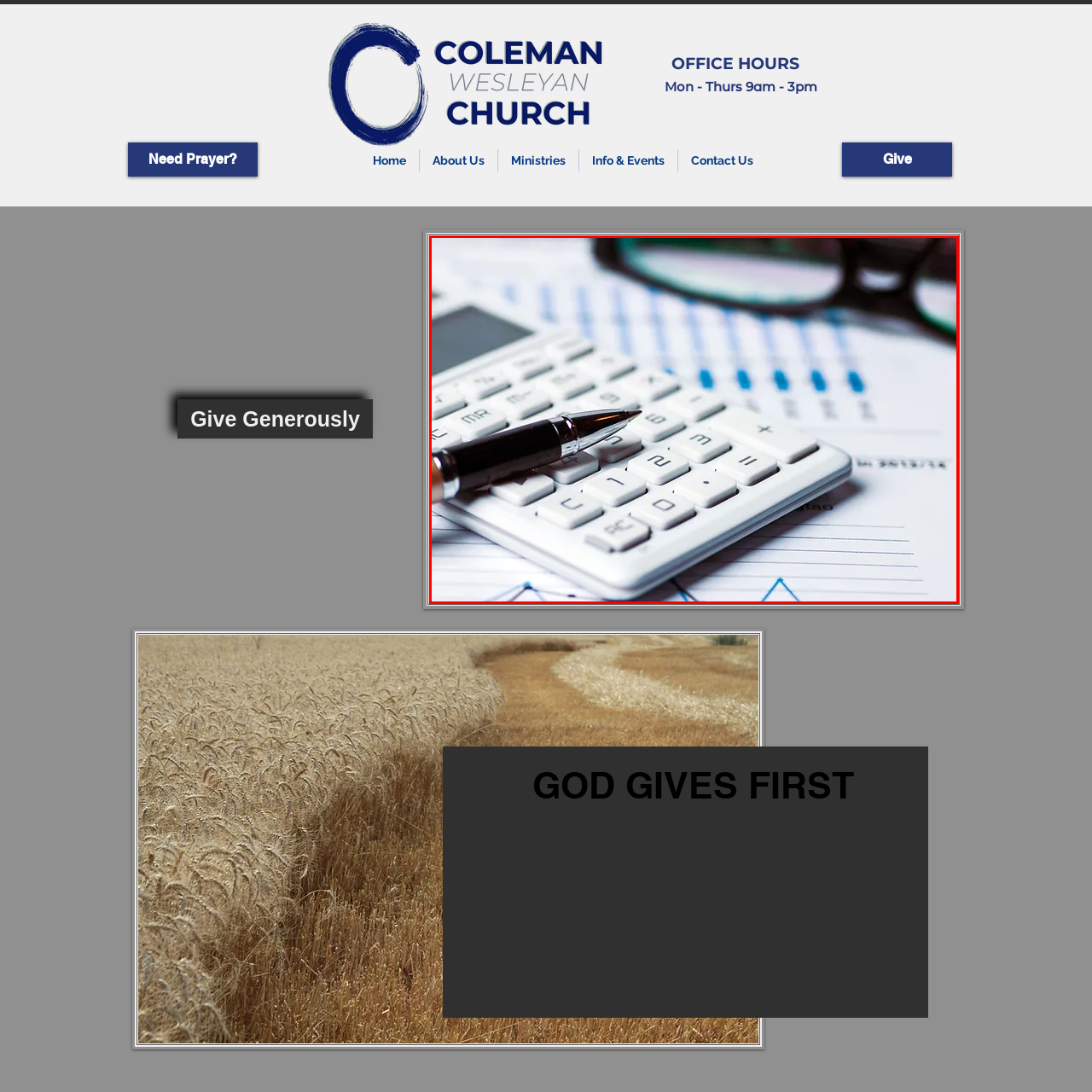What is the purpose of the eyeglasses?
Look at the area highlighted by the red bounding box and answer the question in detail, drawing from the specifics shown in the image.

The presence of eyeglasses, although slightly blurred, suggests that the person is engaged in detailed work, such as reviewing data or financial reports, which requires attention to minute details and precision.